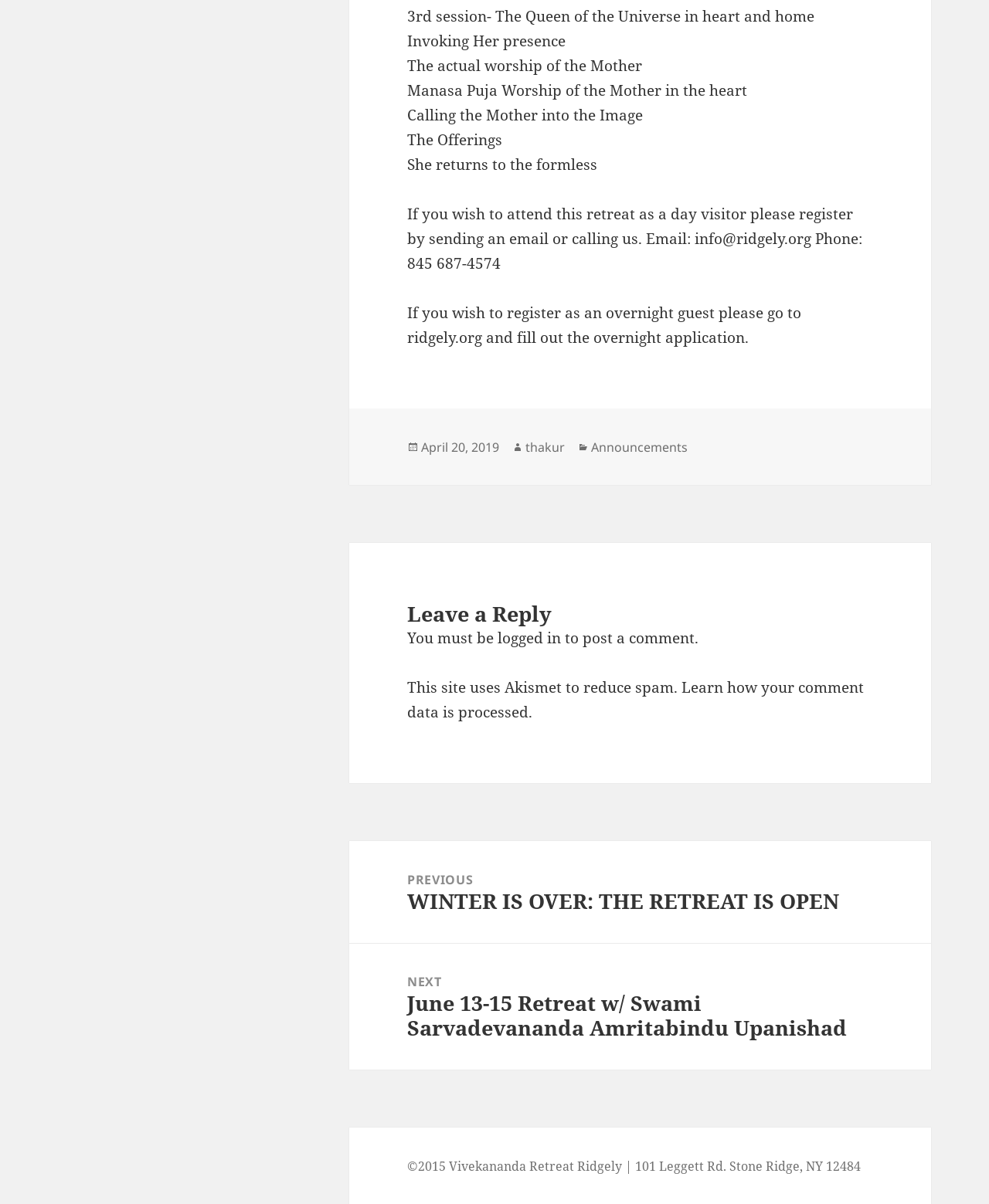Show the bounding box coordinates for the element that needs to be clicked to execute the following instruction: "Click the link to register as an overnight guest". Provide the coordinates in the form of four float numbers between 0 and 1, i.e., [left, top, right, bottom].

[0.412, 0.251, 0.81, 0.288]